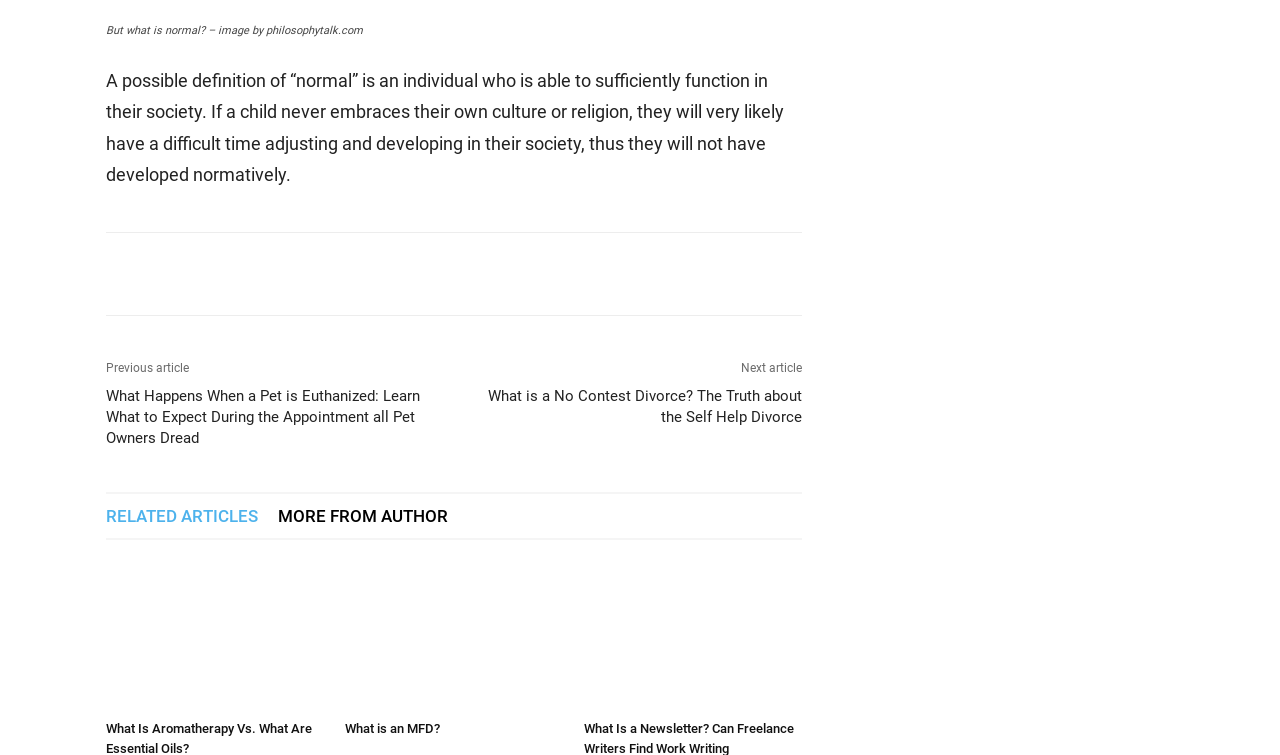Locate the bounding box coordinates of the clickable region necessary to complete the following instruction: "Click on Facebook". Provide the coordinates in the format of four float numbers between 0 and 1, i.e., [left, top, right, bottom].

[0.083, 0.337, 0.114, 0.39]